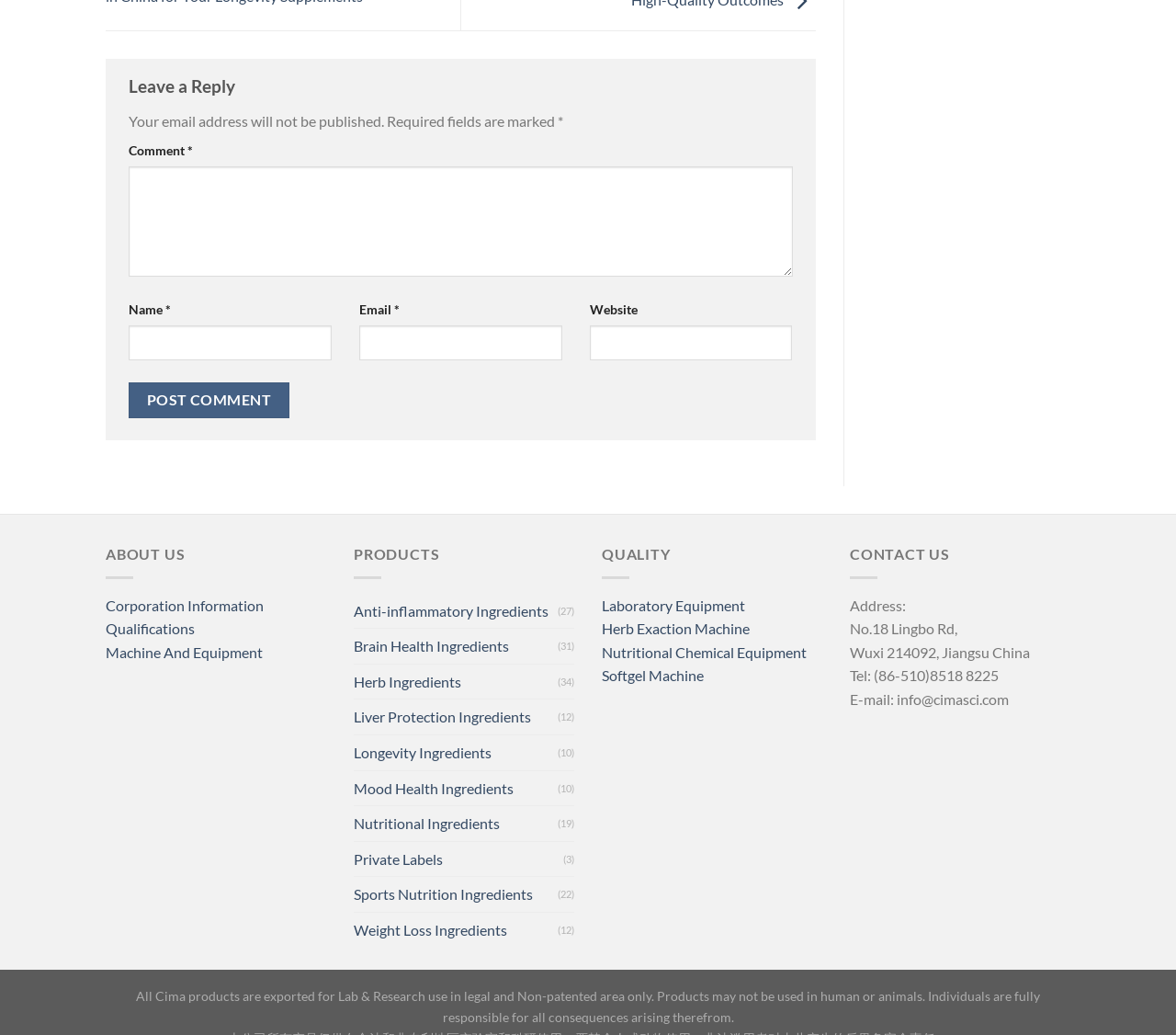What is the email address of the company?
Based on the image, provide your answer in one word or phrase.

info@cimasci.com